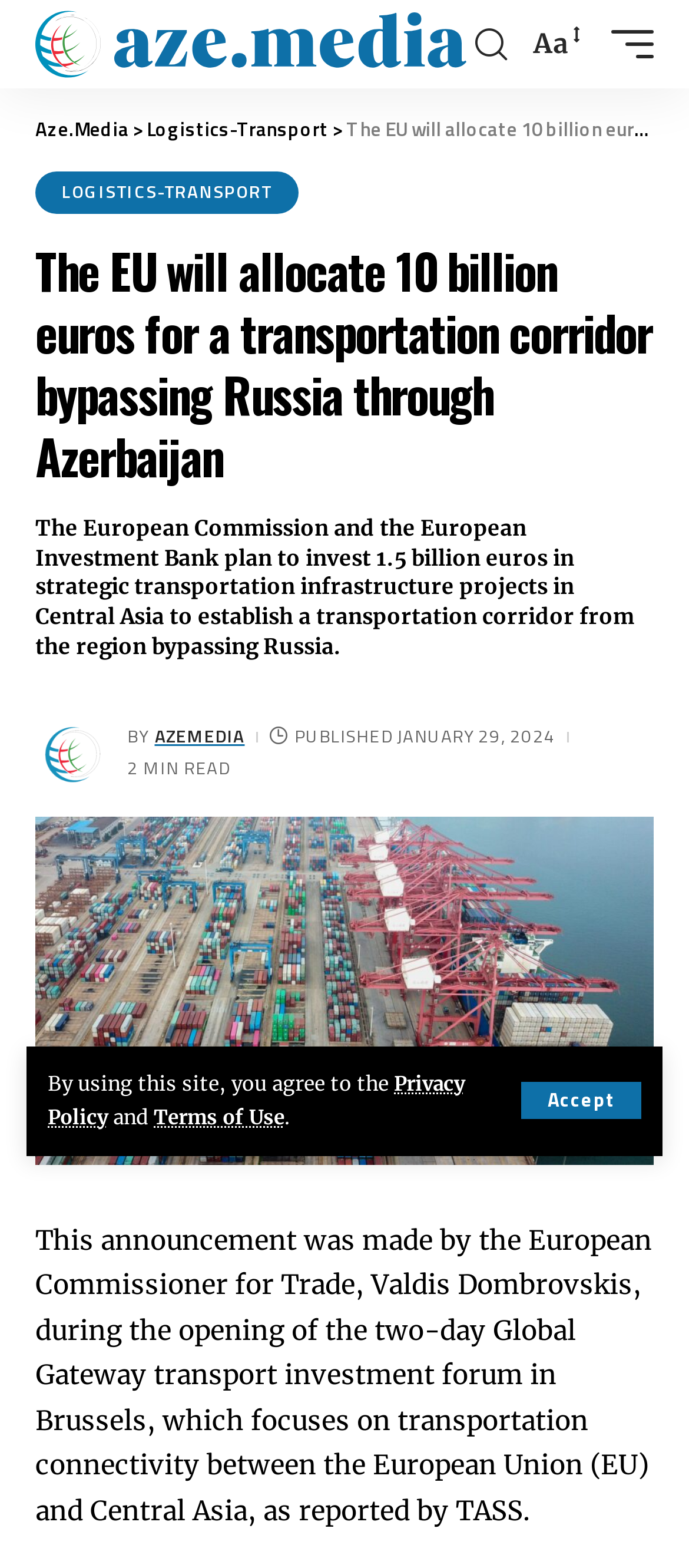Locate the bounding box coordinates of the segment that needs to be clicked to meet this instruction: "view image".

[0.051, 0.521, 0.949, 0.743]